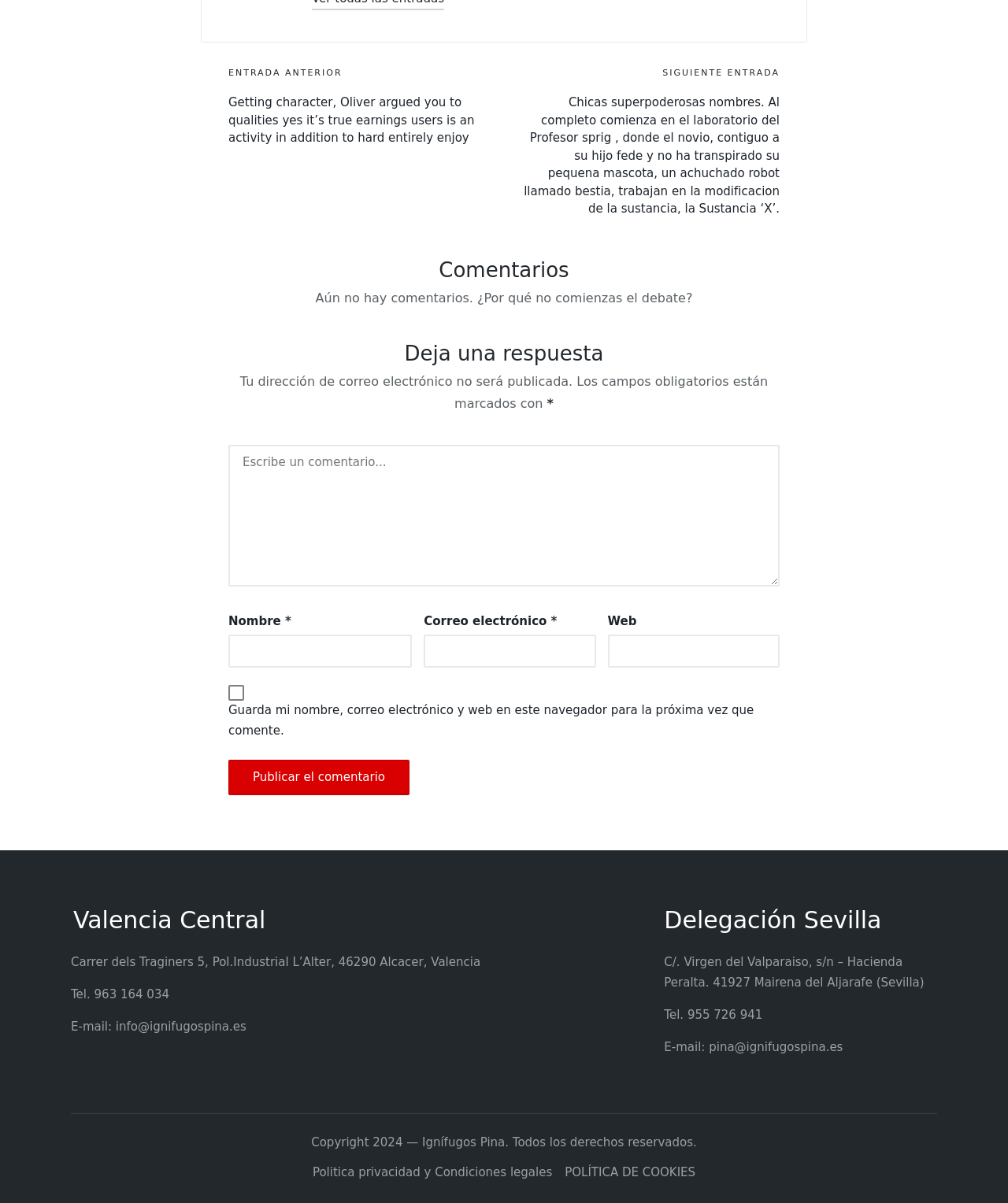What is the copyright year mentioned on the webpage?
Examine the webpage screenshot and provide an in-depth answer to the question.

I found the answer by looking at the footer of the webpage, which includes a copyright notice with the year 2024.